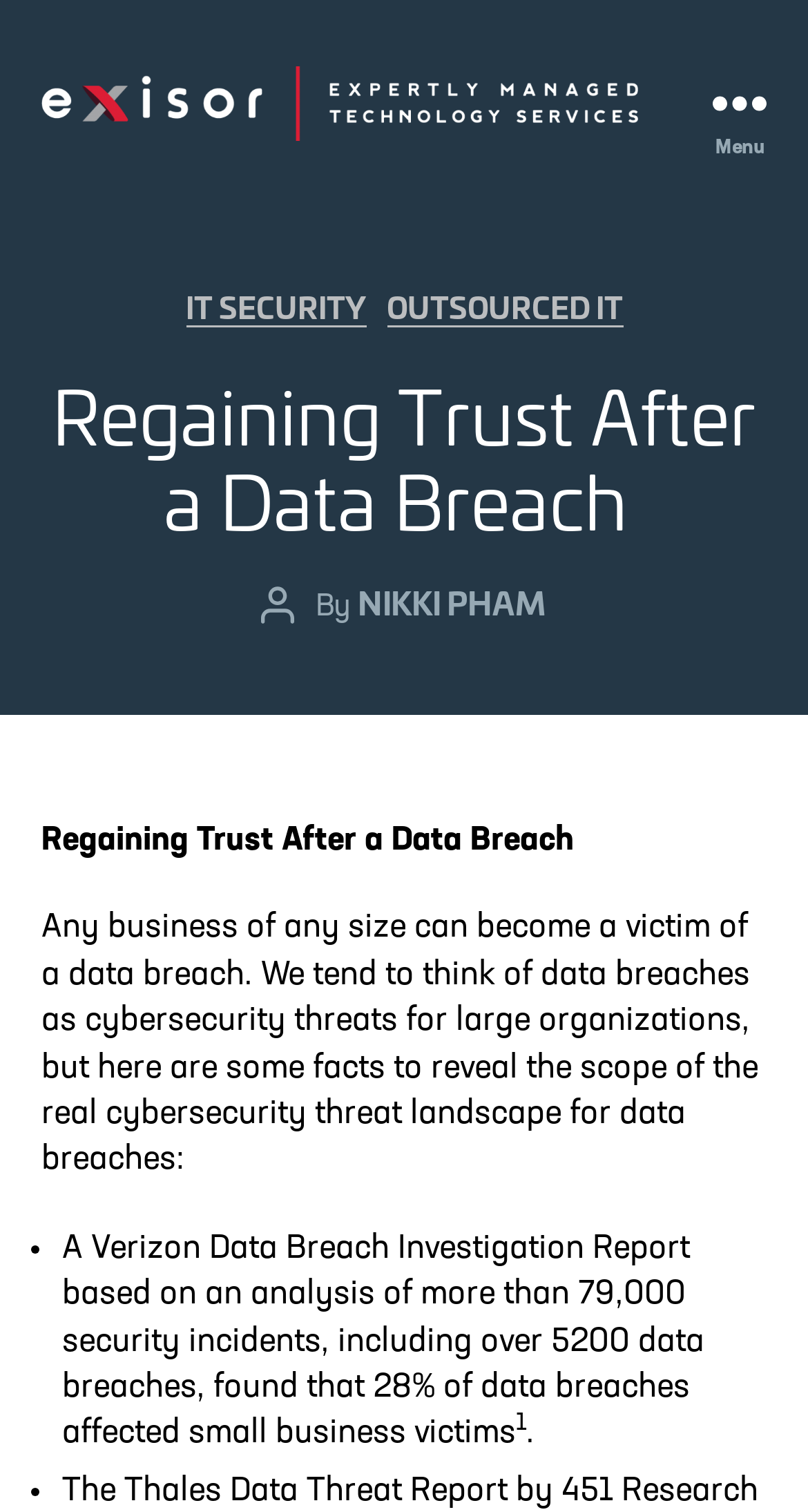Identify and provide the text content of the webpage's primary headline.

Regaining Trust After a Data Breach 